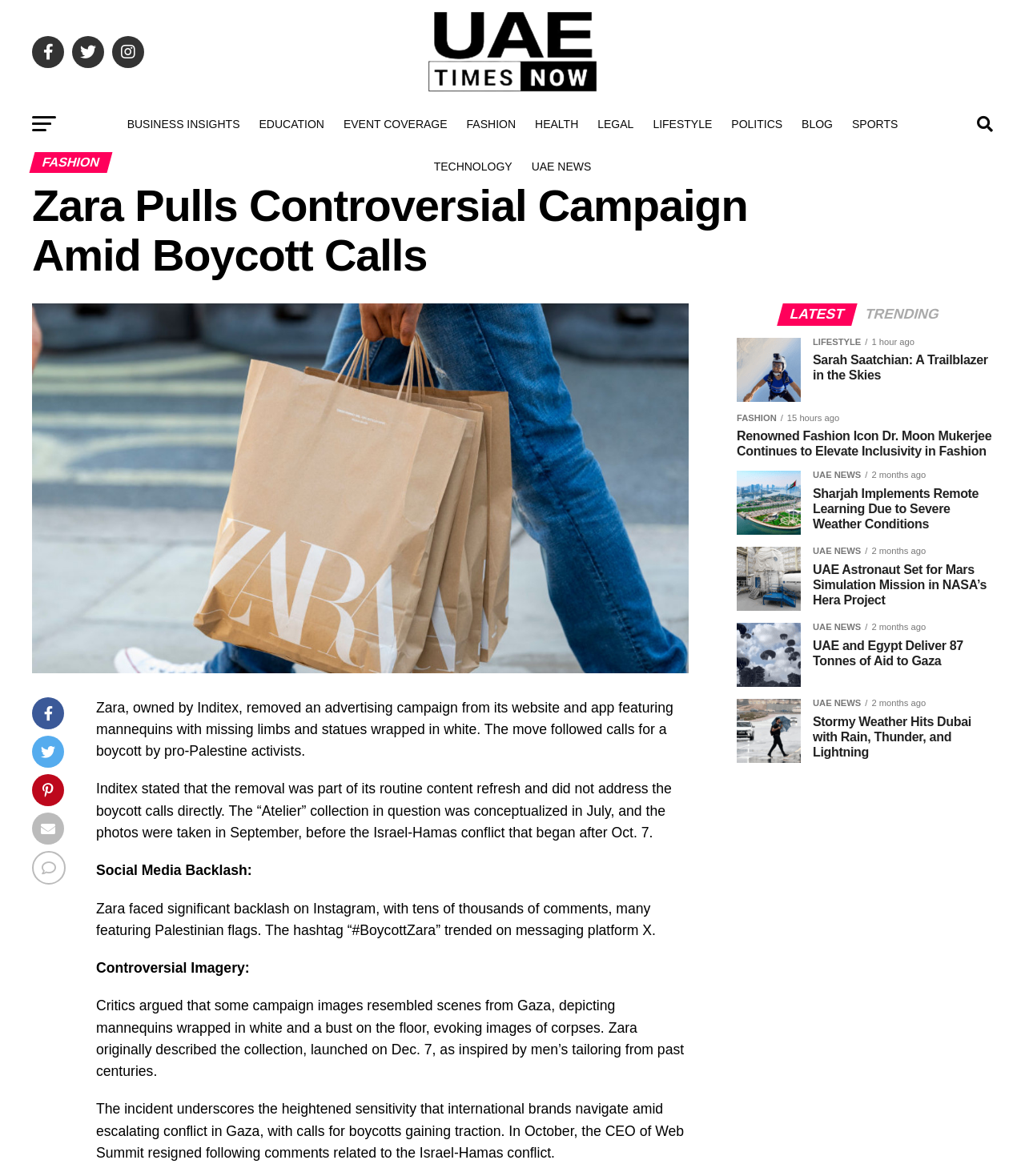Find the headline of the webpage and generate its text content.

Zara Pulls Controversial Campaign Amid Boycott Calls